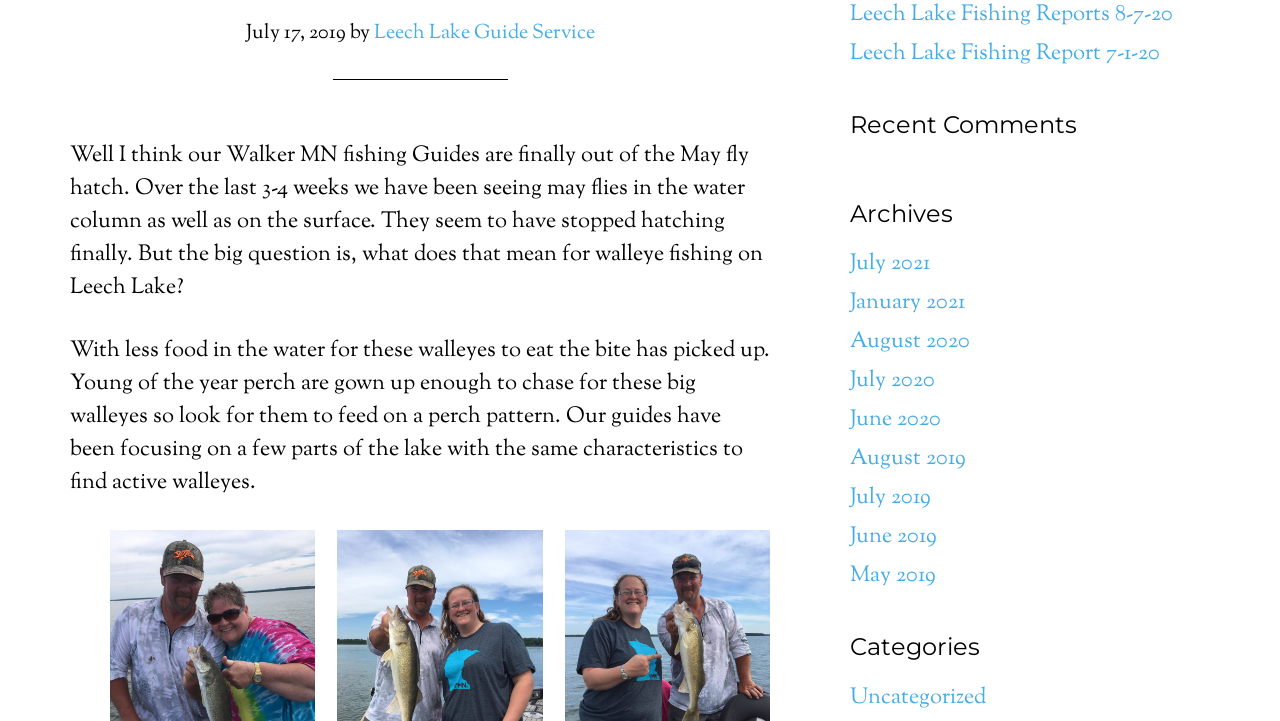Bounding box coordinates are specified in the format (top-left x, top-left y, bottom-right x, bottom-right y). All values are floating point numbers bounded between 0 and 1. Please provide the bounding box coordinate of the region this sentence describes: Leech Lake Guide Service

[0.292, 0.027, 0.464, 0.067]